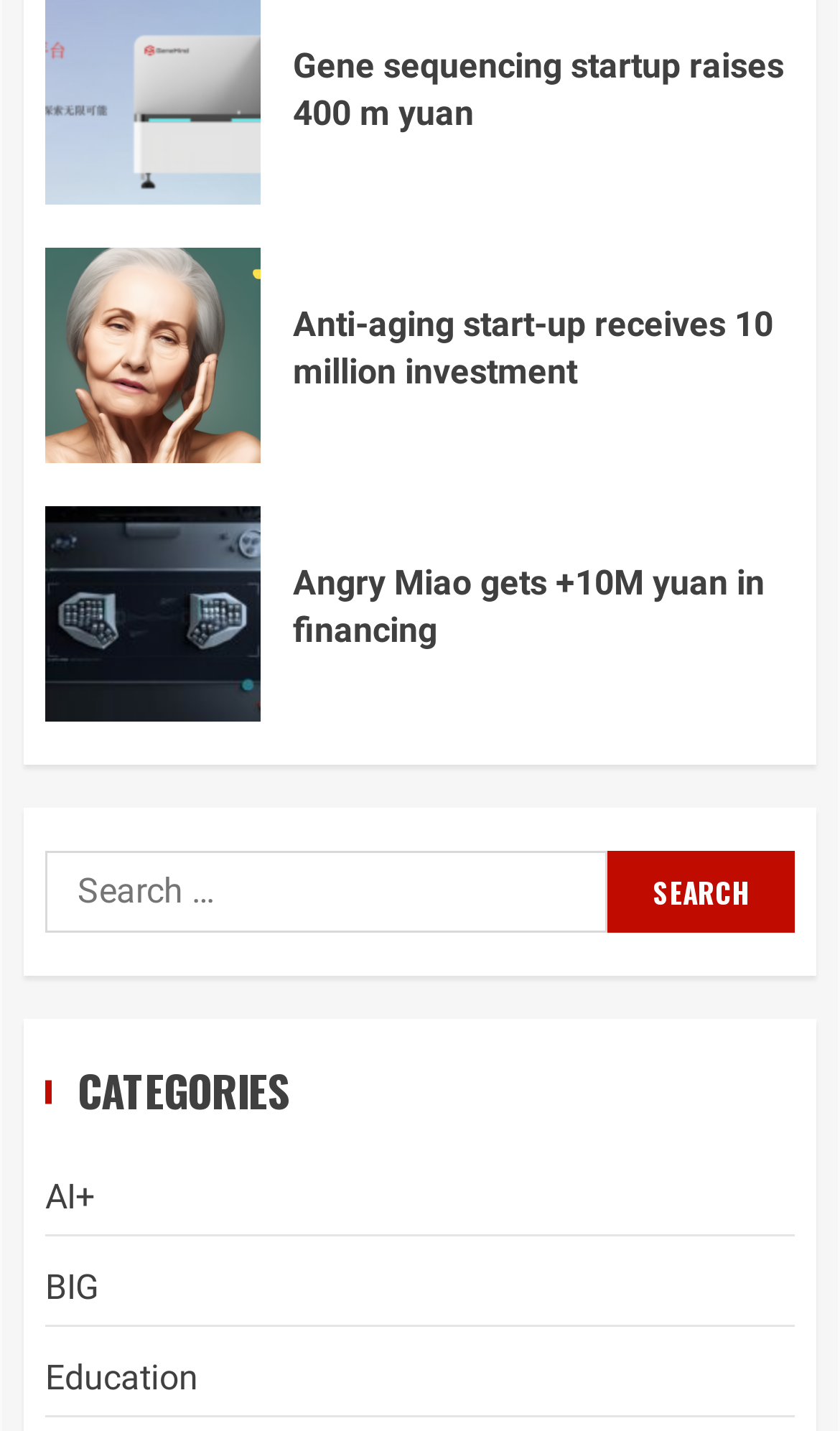Please identify the bounding box coordinates of the area I need to click to accomplish the following instruction: "Explore AI+ category".

[0.054, 0.819, 0.113, 0.855]